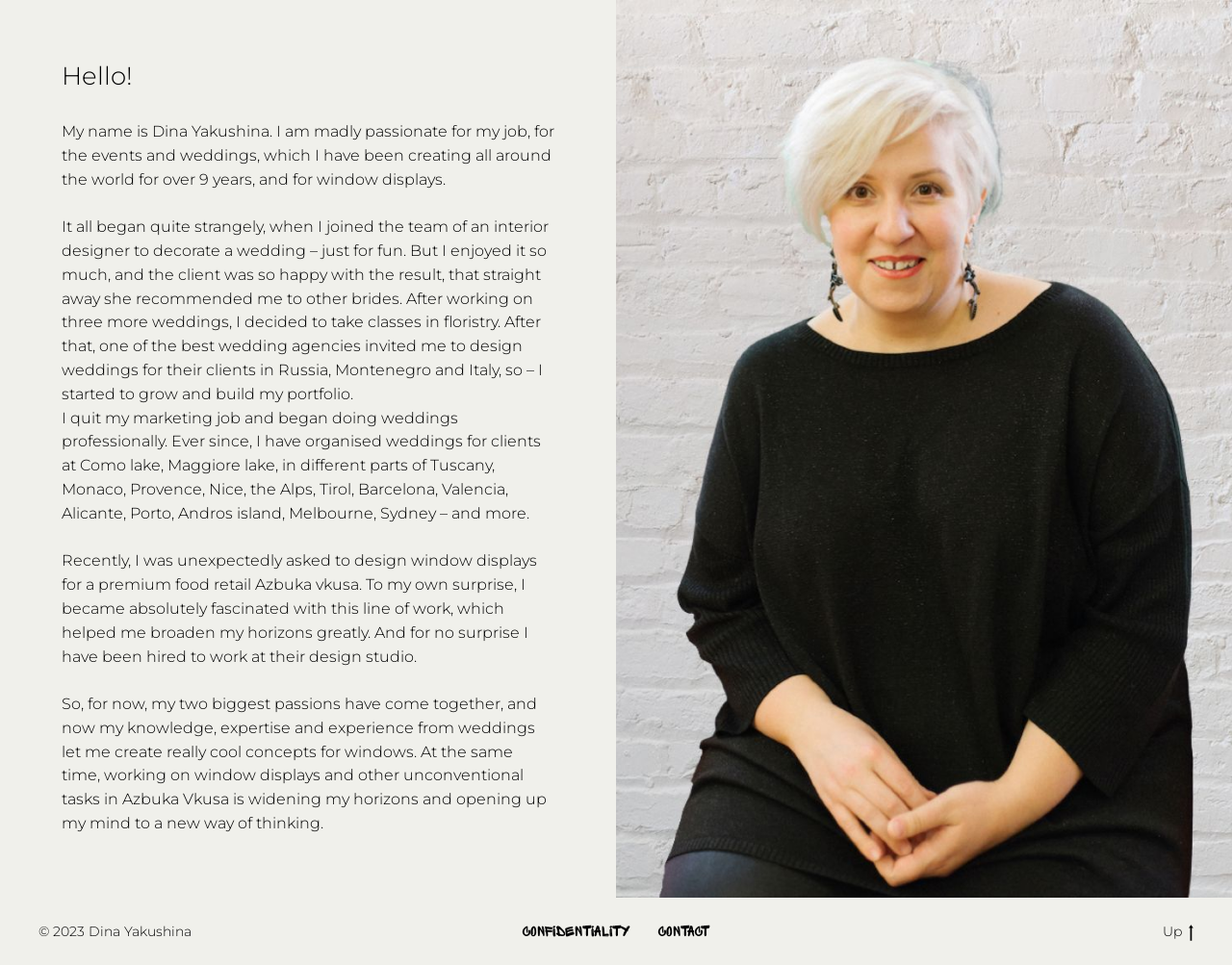Based on the image, please respond to the question with as much detail as possible:
How many years of experience does Dina have?

According to the text, Dina has been creating events and weddings for over 9 years, which can be found in the sentence 'I have been creating all around the world for over 9 years'.